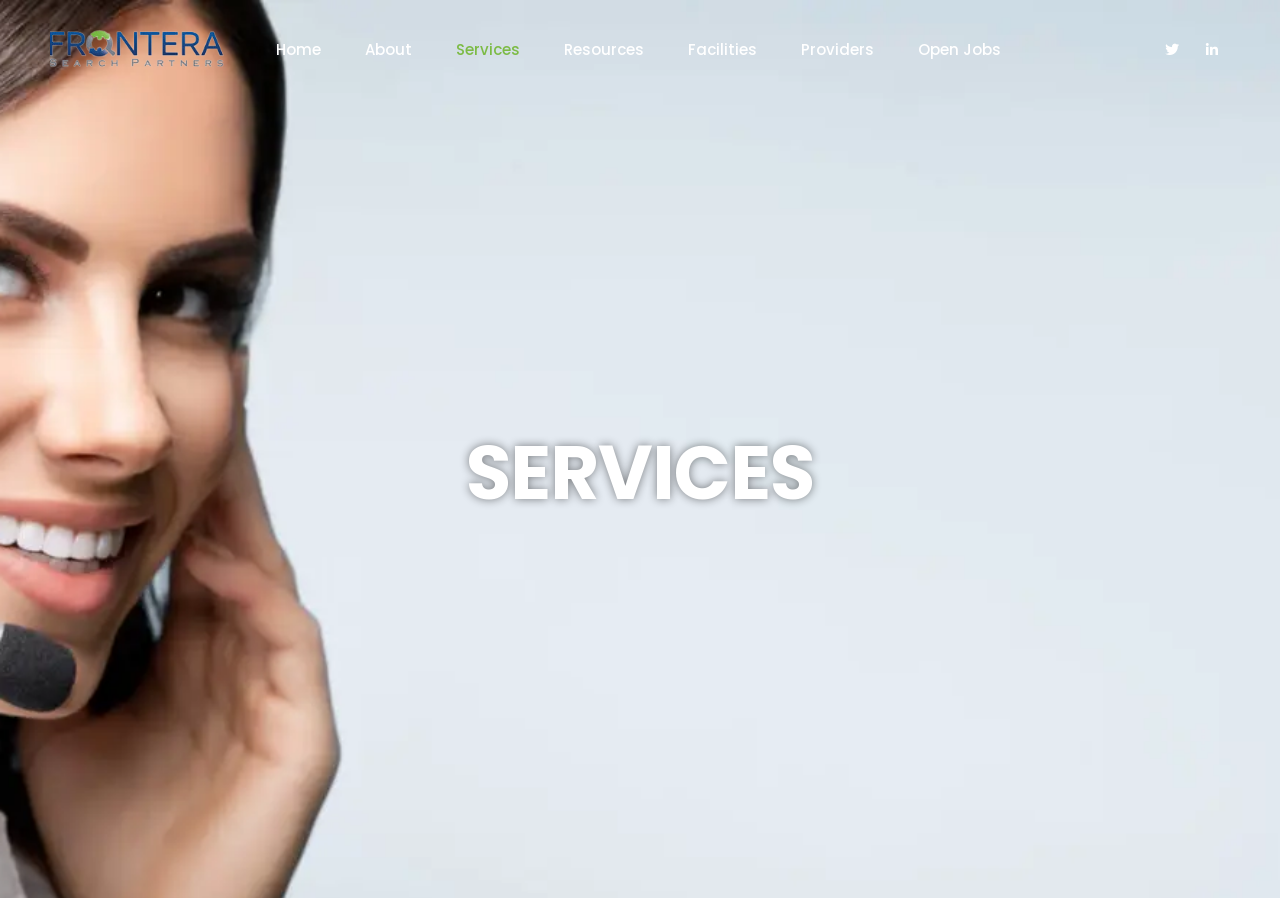Identify the coordinates of the bounding box for the element that must be clicked to accomplish the instruction: "explore open jobs".

[0.707, 0.045, 0.791, 0.067]